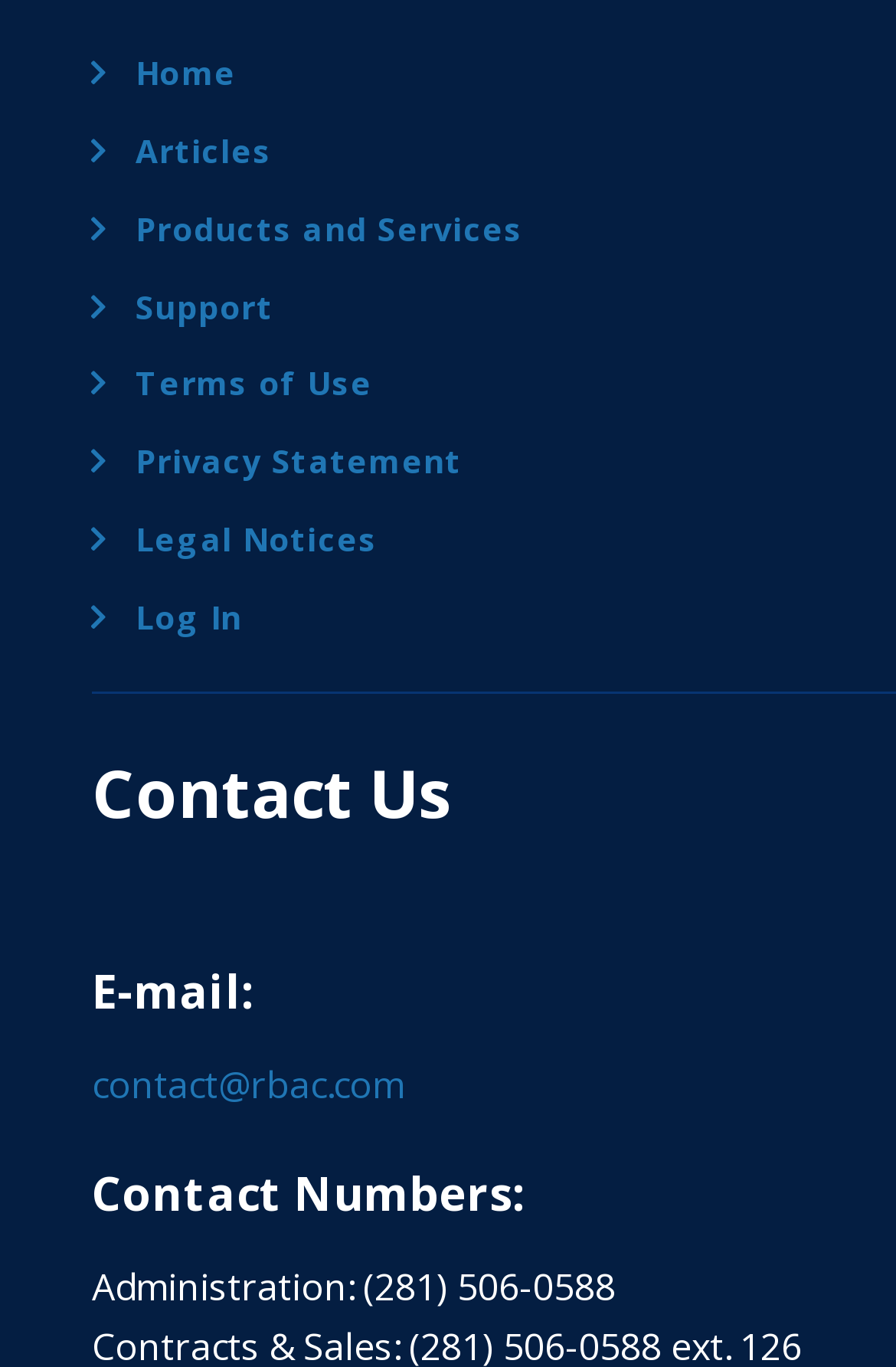What is the email address to contact?
Please look at the screenshot and answer using one word or phrase.

contact@rbac.com